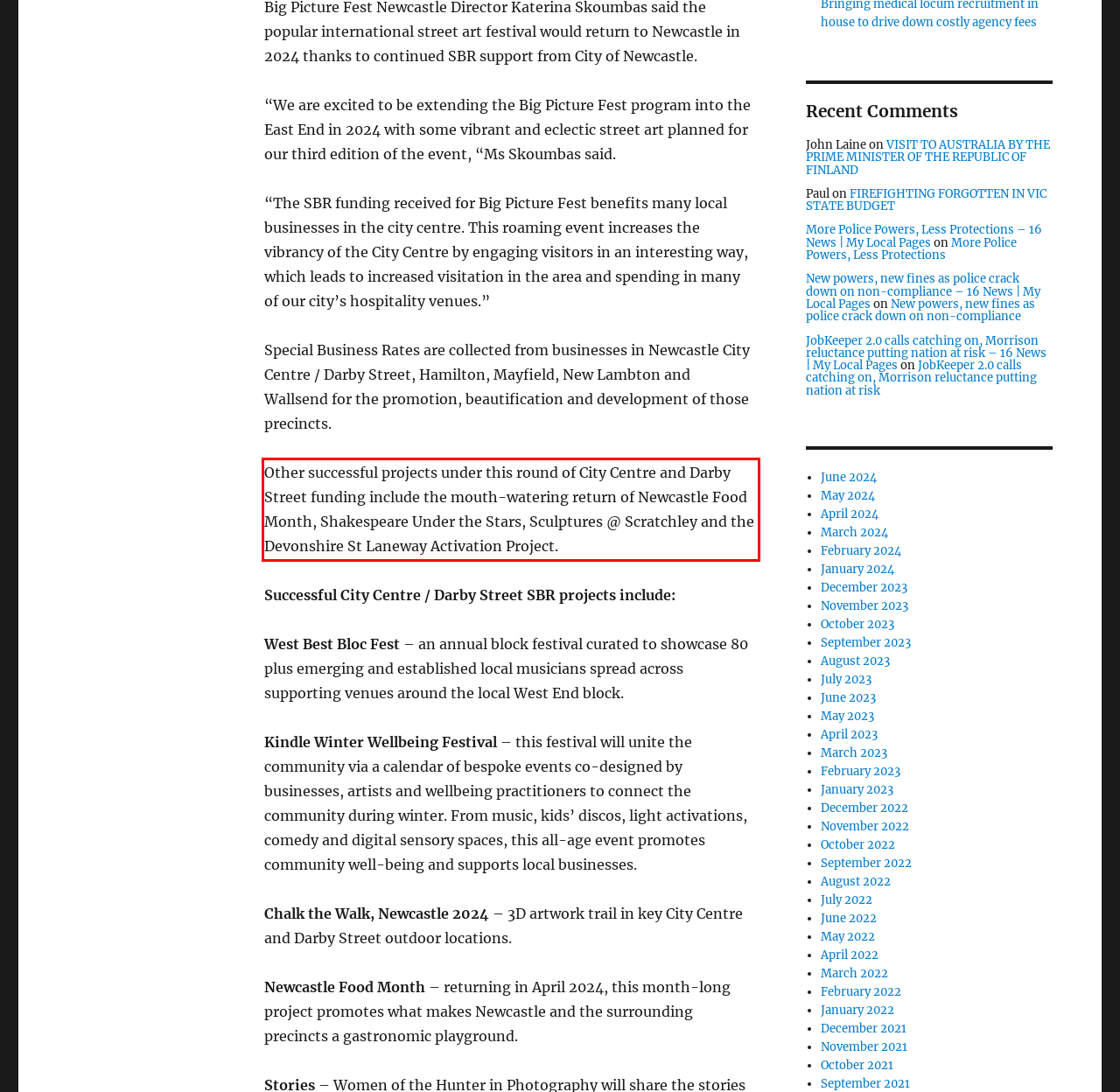Given a webpage screenshot with a red bounding box, perform OCR to read and deliver the text enclosed by the red bounding box.

Other successful projects under this round of City Centre and Darby Street funding include the mouth-watering return of Newcastle Food Month, Shakespeare Under the Stars, Sculptures @ Scratchley and the Devonshire St Laneway Activation Project.